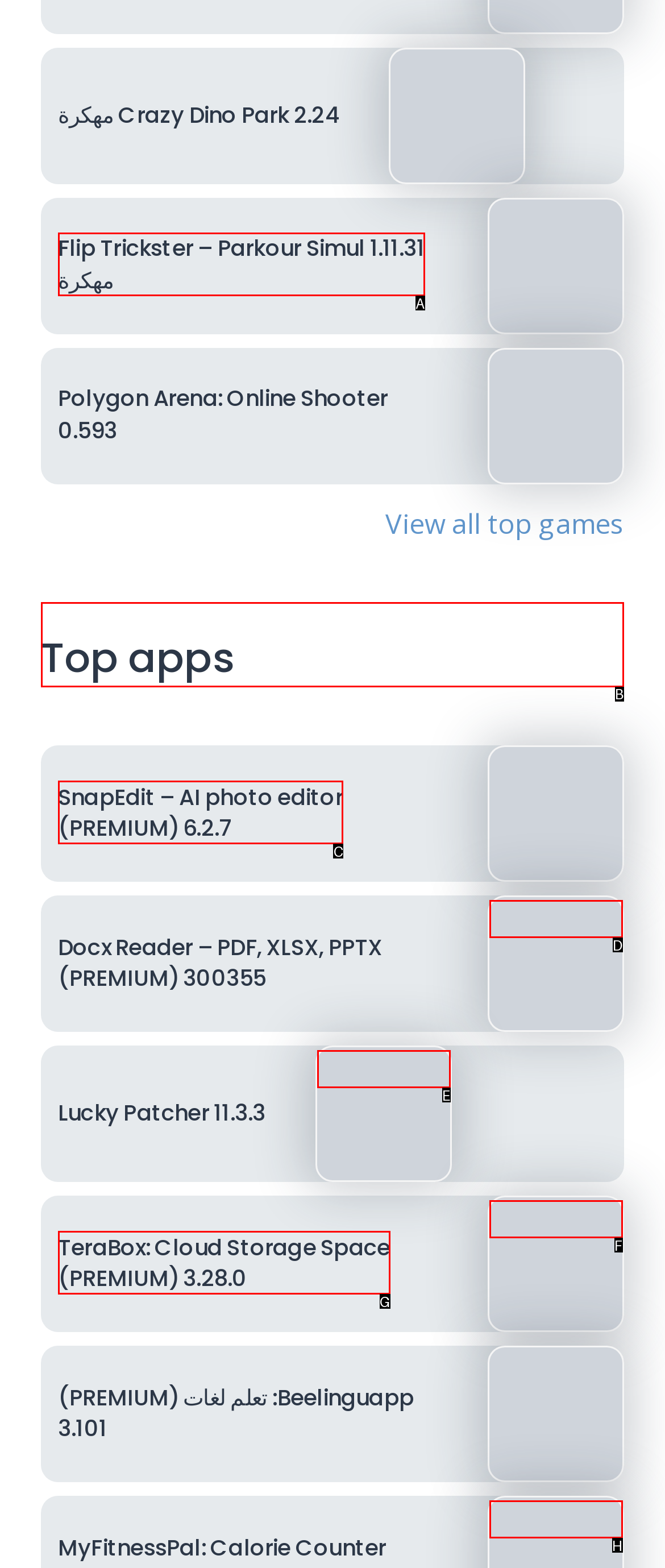Identify the correct letter of the UI element to click for this task: Get Finance Assistance
Respond with the letter from the listed options.

None